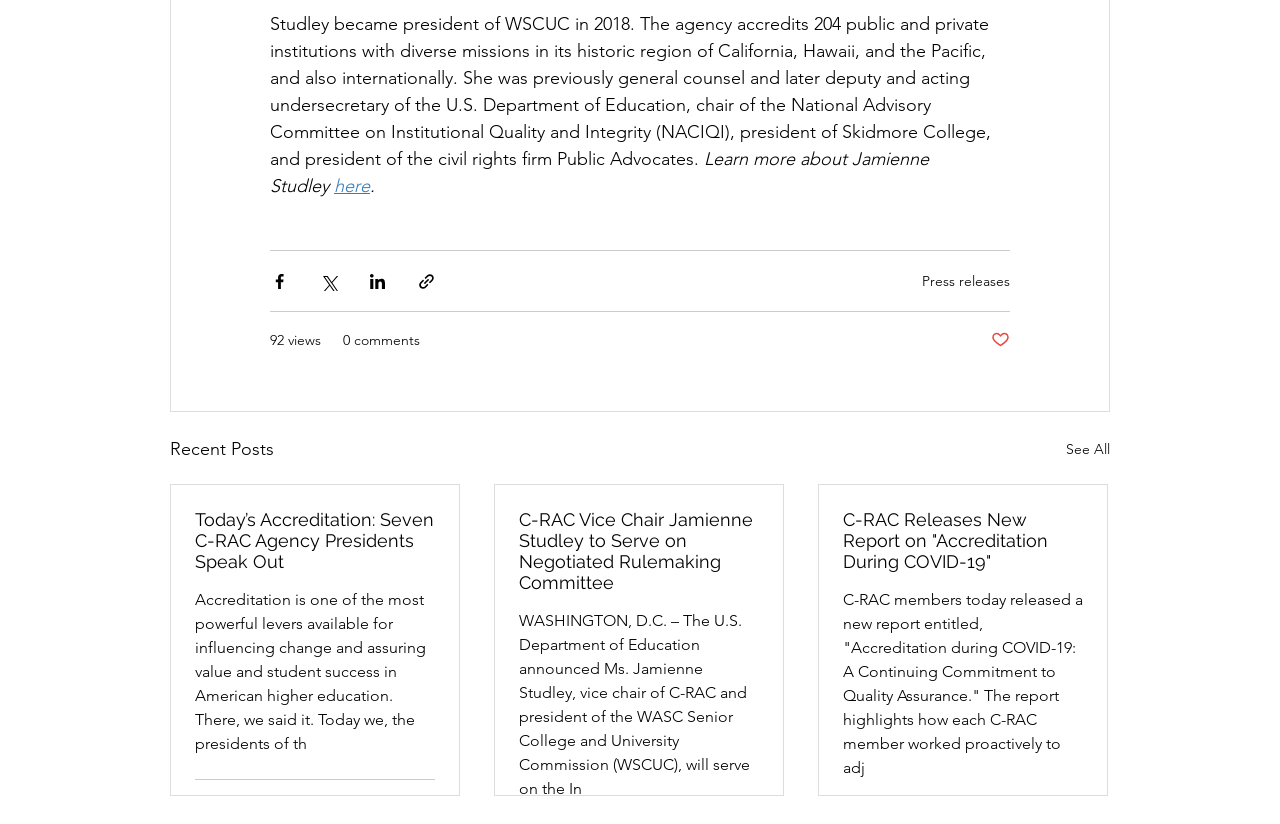Please locate the bounding box coordinates of the element's region that needs to be clicked to follow the instruction: "Read the press releases". The bounding box coordinates should be provided as four float numbers between 0 and 1, i.e., [left, top, right, bottom].

[0.72, 0.329, 0.789, 0.351]